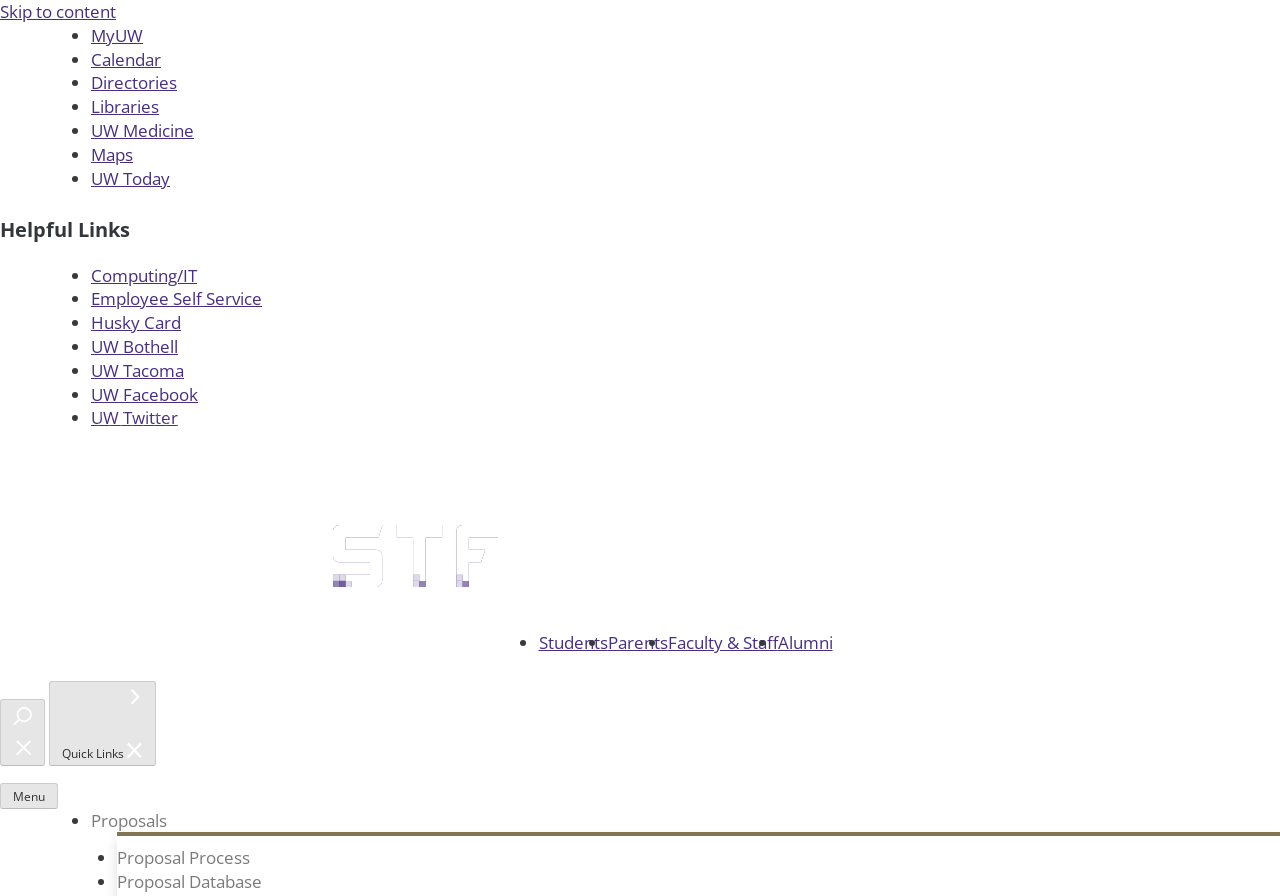Please locate the bounding box coordinates of the region I need to click to follow this instruction: "Open search area".

[0.0, 0.78, 0.035, 0.854]